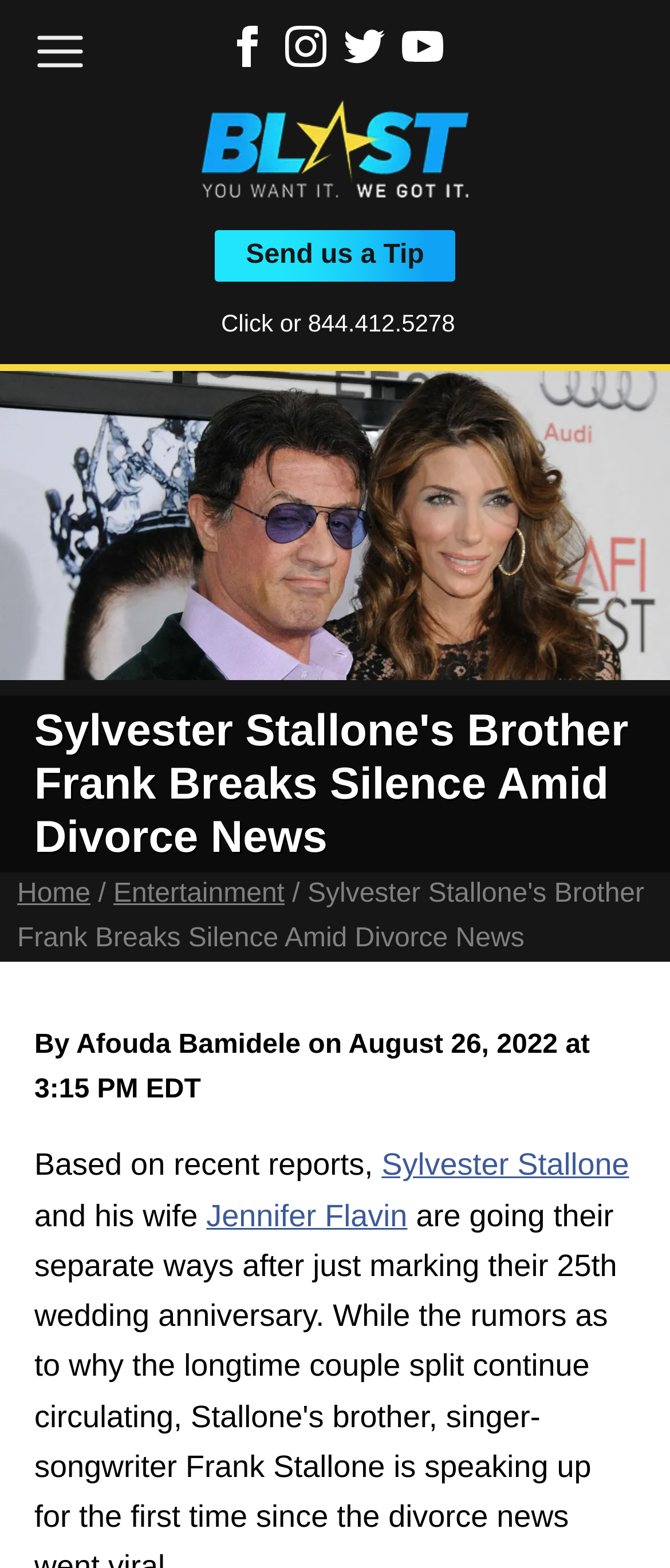Who is the author of the news article?
Please provide a single word or phrase based on the screenshot.

Afouda Bamidele